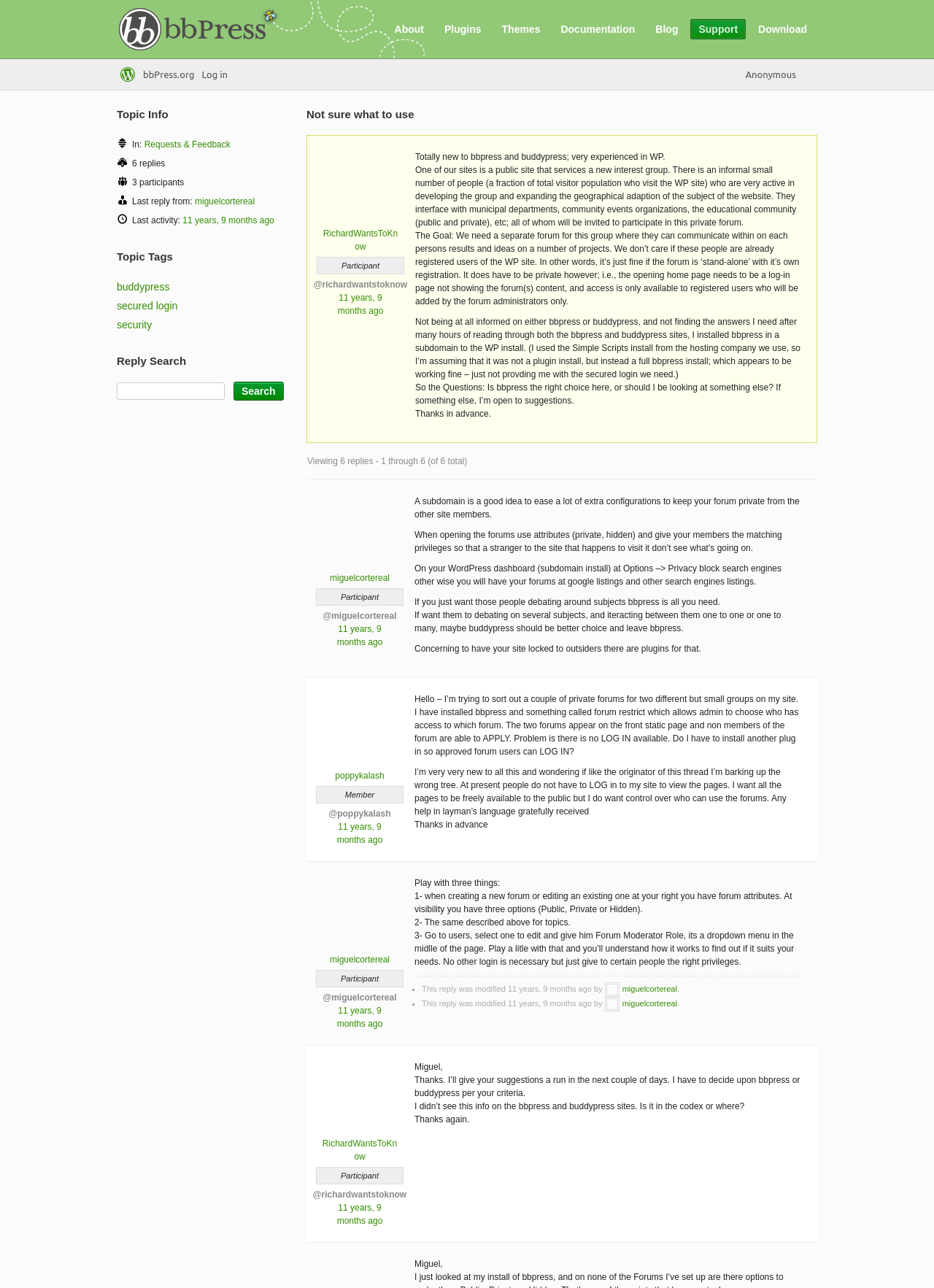Offer a comprehensive description of the webpage’s content and structure.

This webpage is a forum discussion page on bbPress.org, a website related to WordPress. At the top, there are several links to different sections of the website, including "About", "Plugins", "Themes", "Documentation", "Blog", "Support", and "Download". Below these links, there is a heading that reads "Not sure what to use" and a link to the website "bbPress.org".

The main content of the page is a discussion thread started by a user named "RichardWantsToKnow", who is seeking advice on whether to use bbPress or BuddyPress for a private forum. The user explains their situation and requirements, including the need for a separate forum for a specific group of people, with its own registration and login system.

Below the initial post, there are six replies from other users, including "miguelcortereal" and "poppykalash". These replies offer suggestions and advice on how to achieve the desired functionality, including the use of plugins and settings to control access to the forum.

On the right-hand side of the page, there is a section titled "Topic Info" that displays information about the discussion thread, including the number of replies, participants, and the last activity date. Below this section, there is a list of topic tags, including "buddypress", "secured login", and "security".

At the bottom of the page, there is a search bar that allows users to search for specific keywords within the discussion thread.